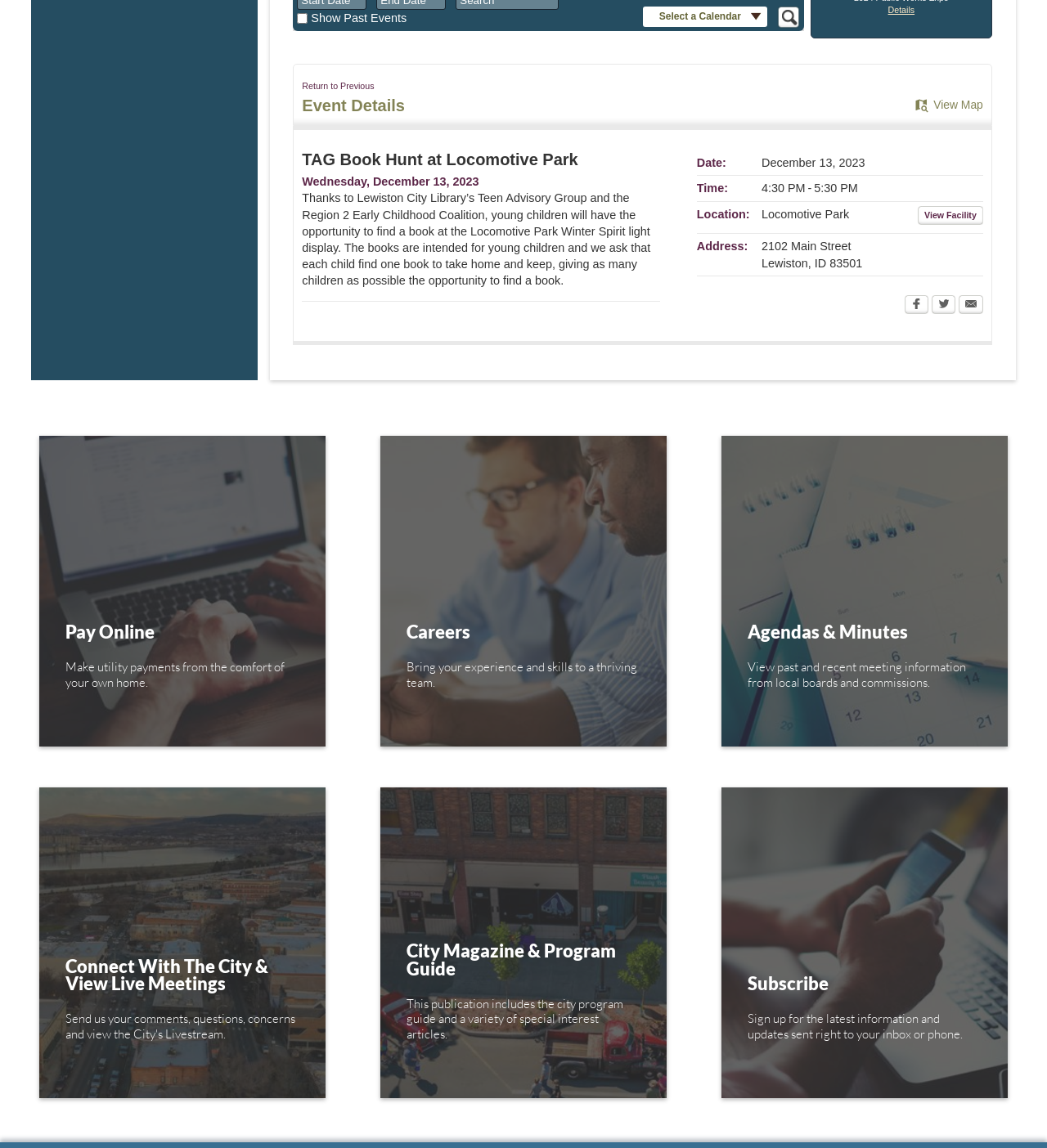Identify the bounding box of the UI element that matches this description: "View Map GoogleBing".

[0.874, 0.043, 0.939, 0.064]